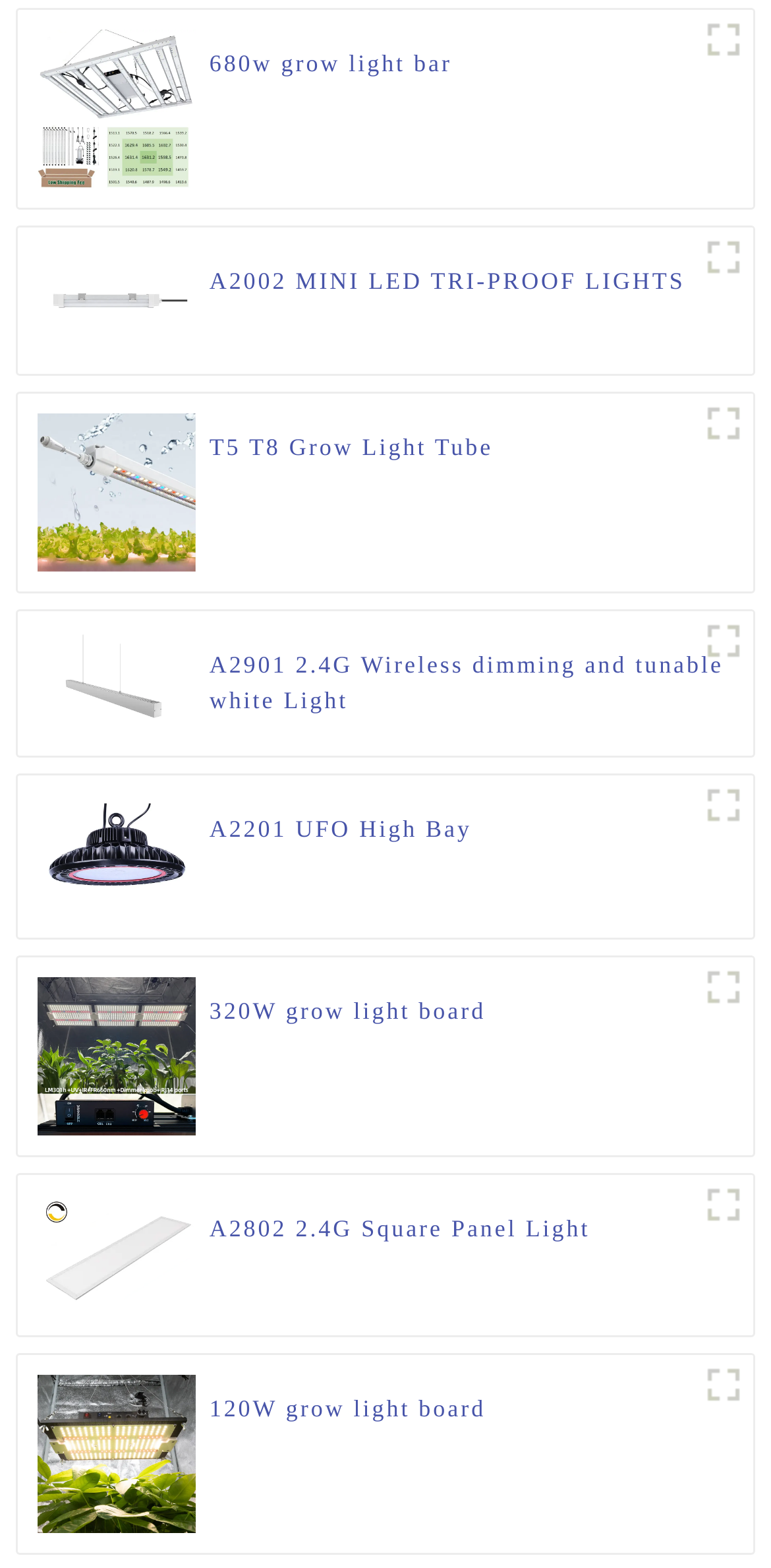What are the products shown on this webpage?
Please provide a single word or phrase as your answer based on the screenshot.

Grow lights